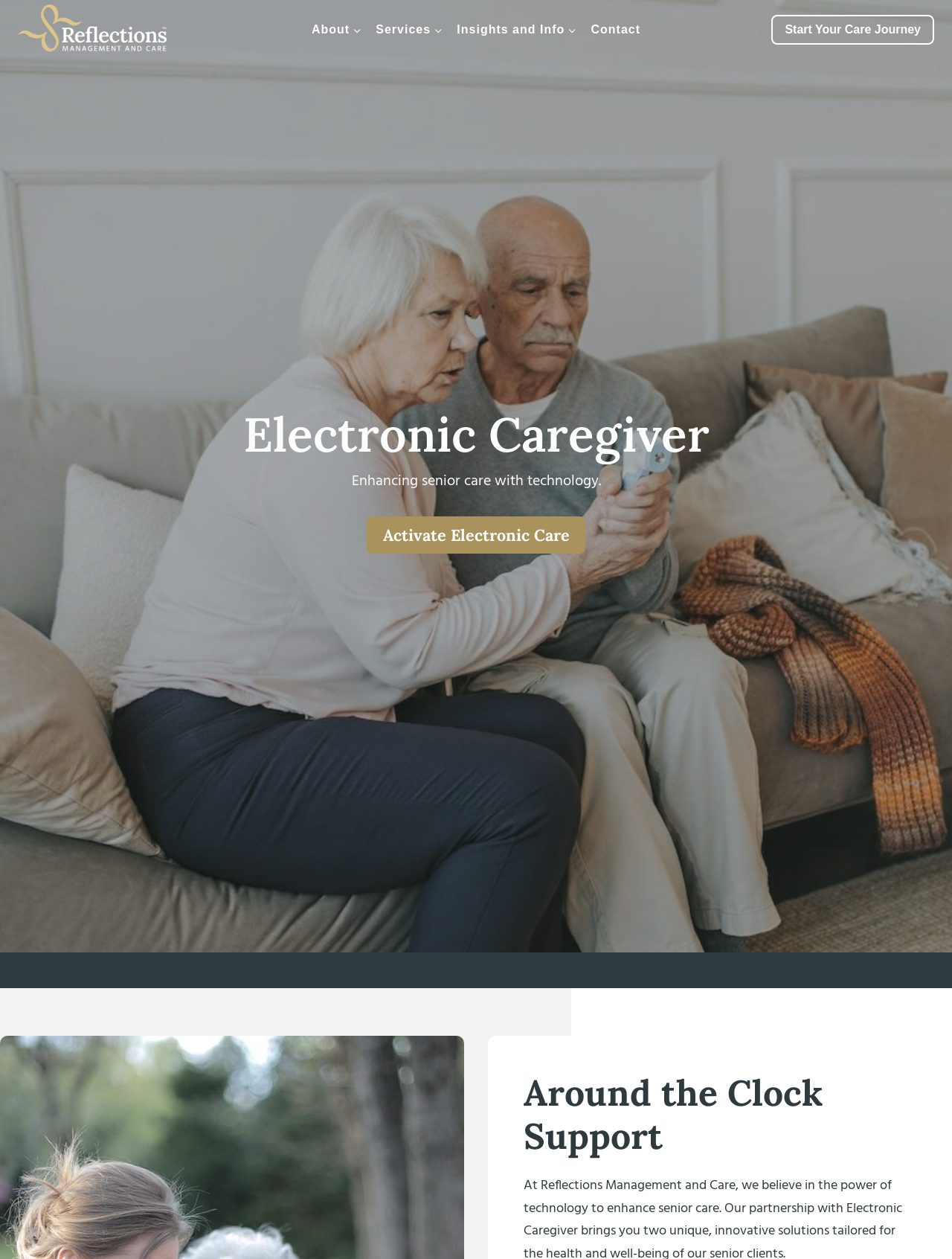What is the theme of the webpage?
Look at the image and construct a detailed response to the question.

The webpage has headings and text related to senior care, such as 'Enhancing senior care with technology' and 'Around the Clock Support'. This suggests that the theme of the webpage is senior care.